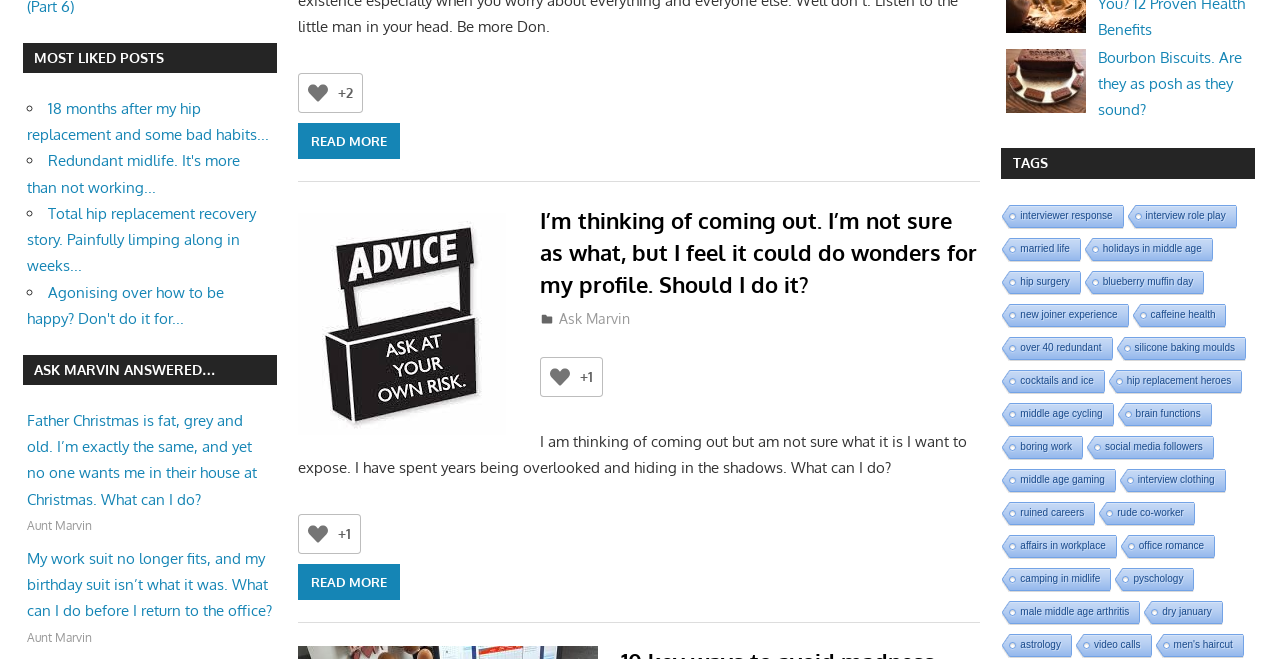Can you specify the bounding box coordinates of the area that needs to be clicked to fulfill the following instruction: "Ask Marvin a question"?

[0.233, 0.311, 0.404, 0.671]